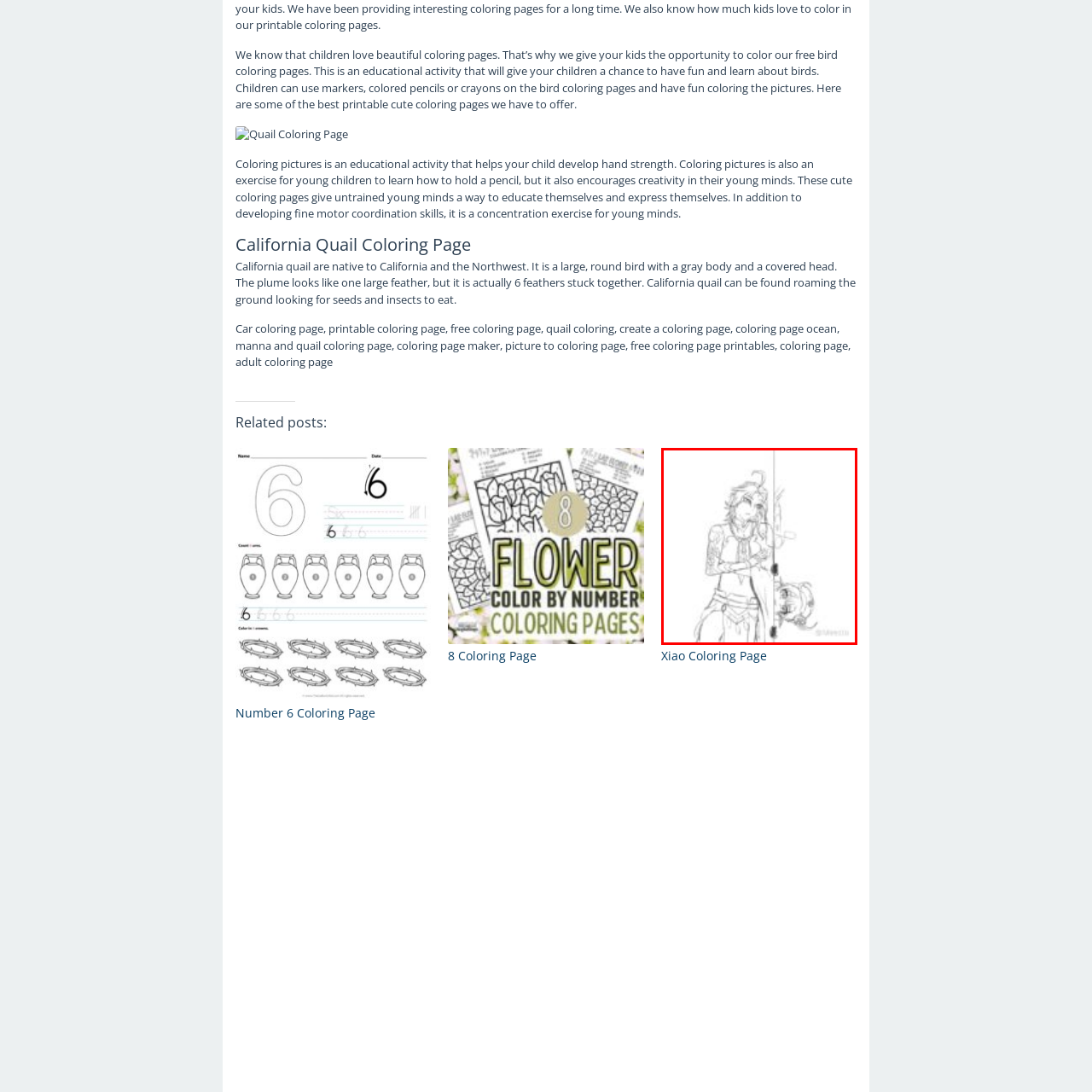What is the posture of the first character?
Carefully examine the image within the red bounding box and provide a detailed answer to the question.

The first character is shown with their arms crossed, which suggests a contemplative or protective stance. This posture conveys a sense of strength and confidence, as described in the caption.